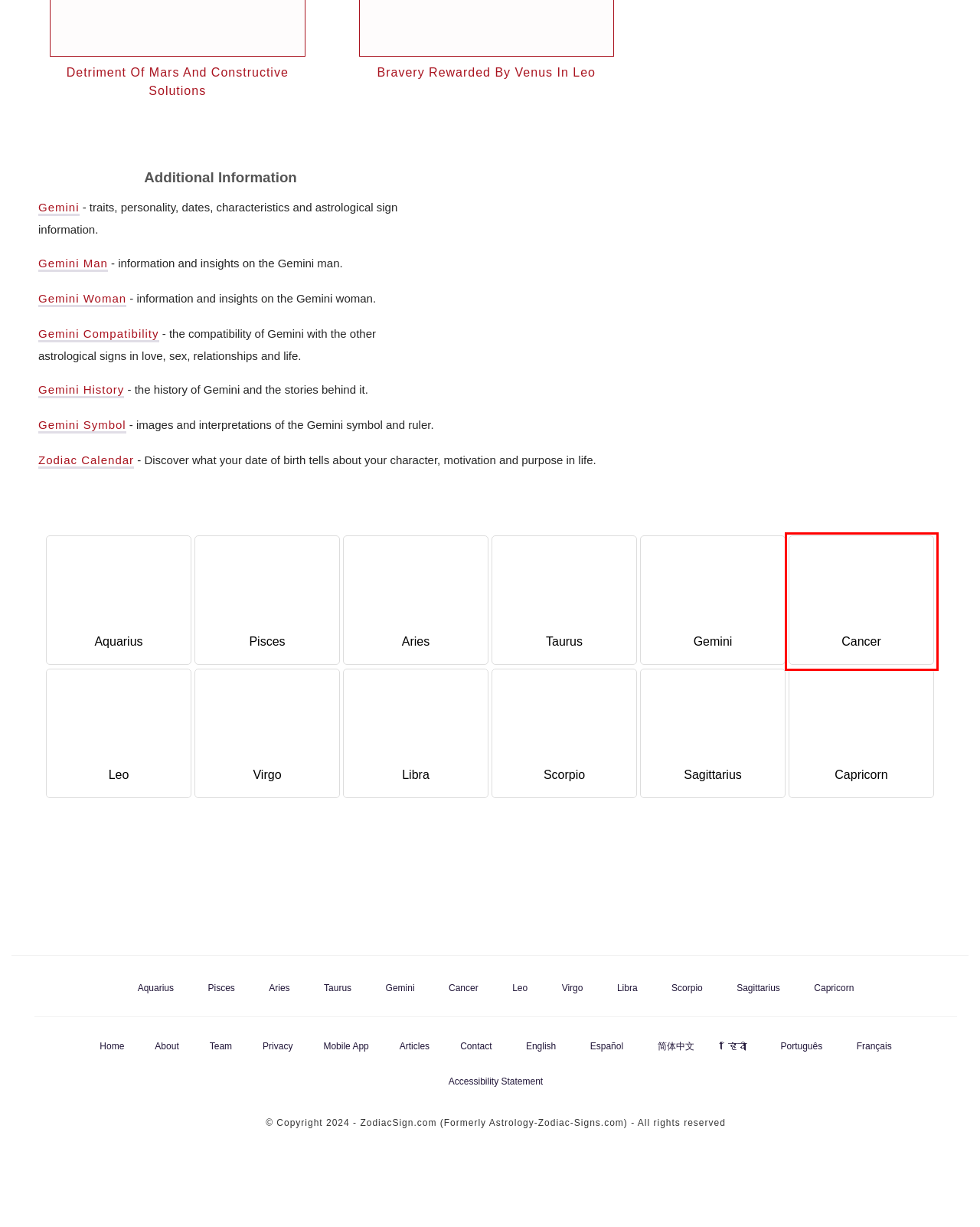Please examine the screenshot provided, which contains a red bounding box around a UI element. Select the webpage description that most accurately describes the new page displayed after clicking the highlighted element. Here are the candidates:
A. Gemini Symbol
B. Pisces Zodiac Sign: Horoscope, Dates & Personality Traits
C. Taurus Zodiac Sign: Horoscope, Dates & Personality Traits
D. Cancer Zodiac Sign: Horoscope, Dates & Personality Traits
E. Libra Zodiac Sign: Horoscope, Dates & Personality Traits
F. Gemini History
G. Capricorn Zodiac Sign: Horoscope, Dates & Personality Traits
H. Sagittarius Zodiac Sign: Horoscope, Dates & Personality Traits

D